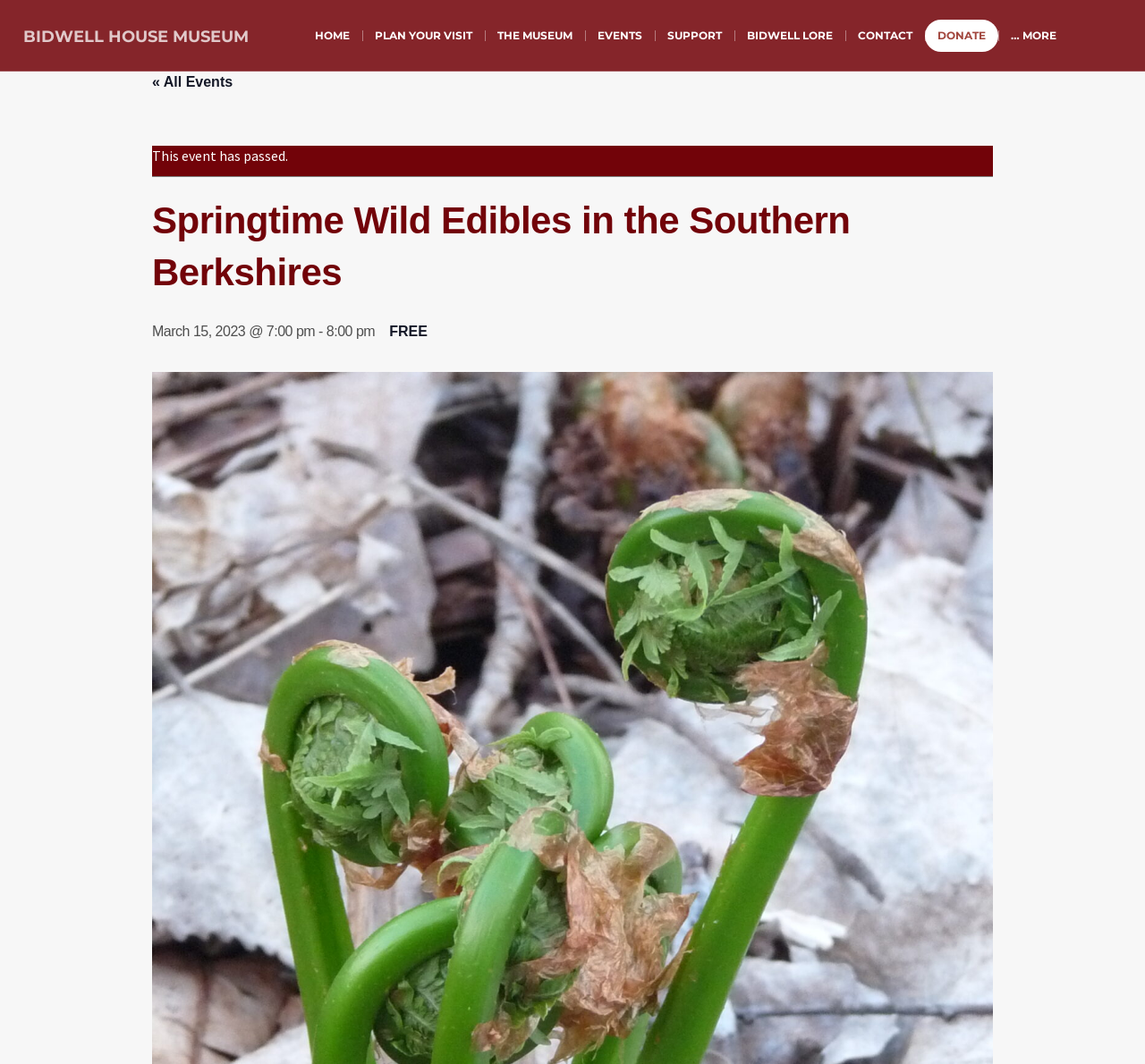What is the name of the museum?
Look at the image and respond with a single word or a short phrase.

Bidwell House Museum